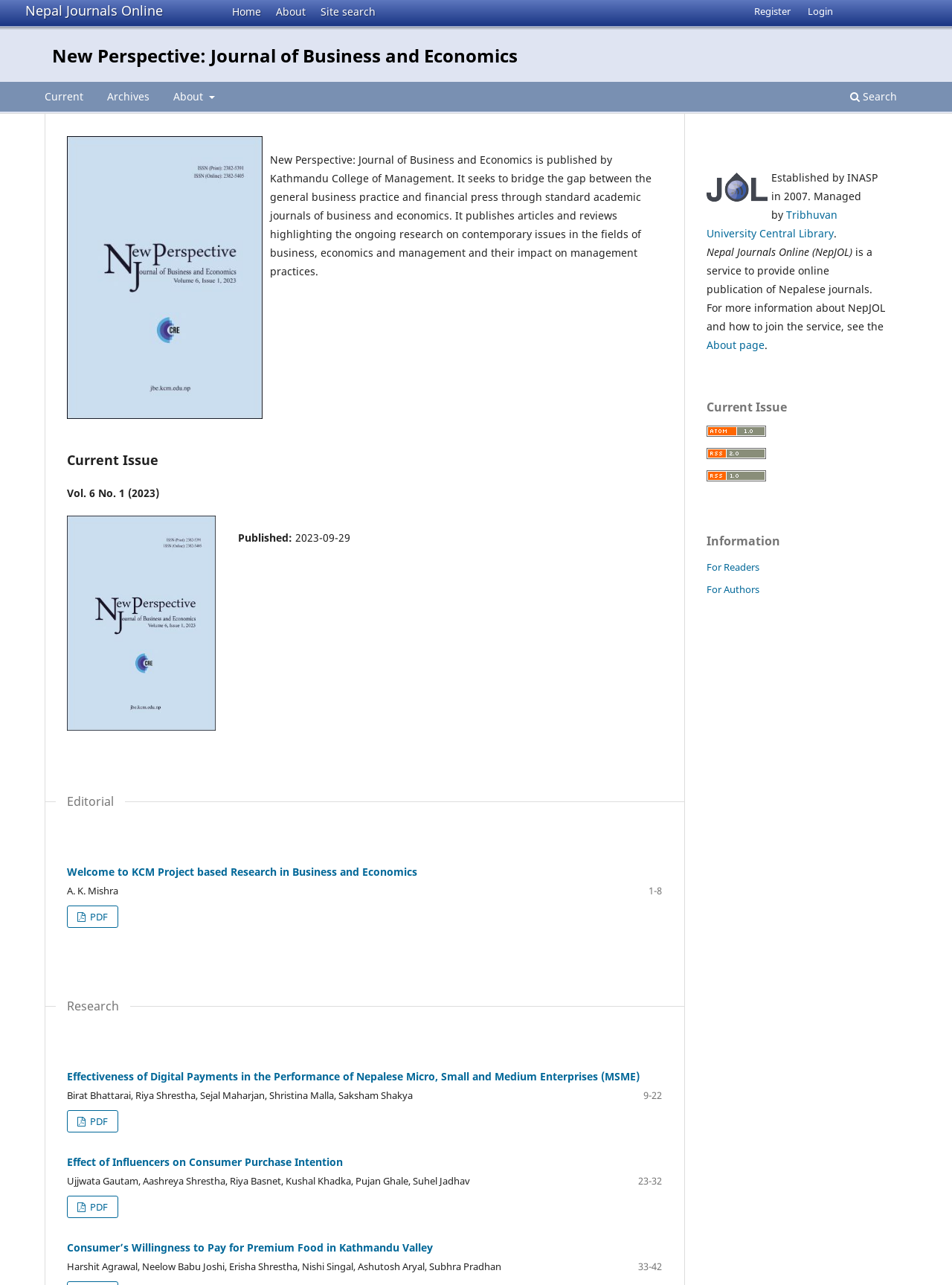Locate the bounding box coordinates of the clickable part needed for the task: "Search the site".

[0.324, 0.0, 0.398, 0.017]